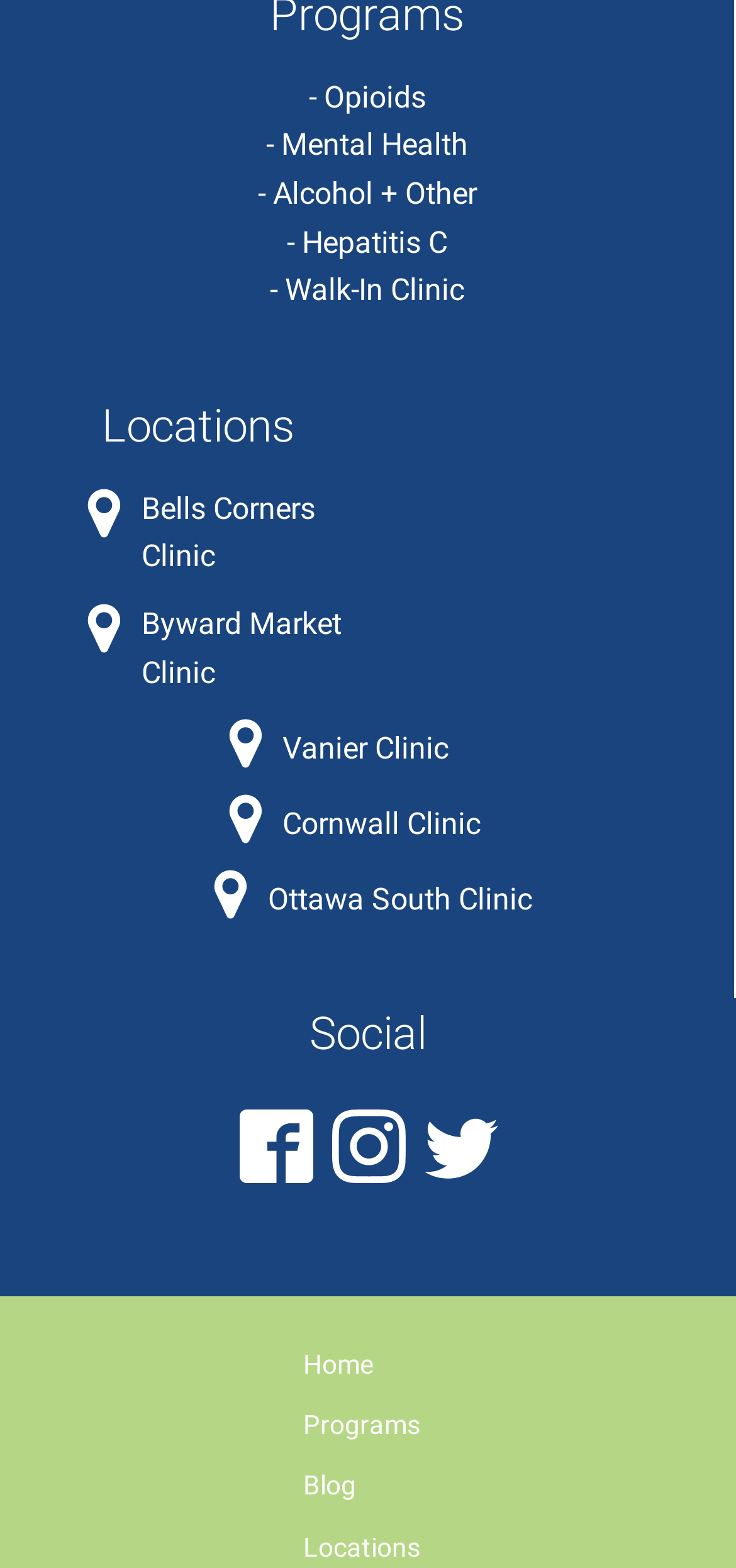Pinpoint the bounding box coordinates of the clickable area needed to execute the instruction: "Click on Opioids link". The coordinates should be specified as four float numbers between 0 and 1, i.e., [left, top, right, bottom].

[0.35, 0.047, 0.647, 0.078]